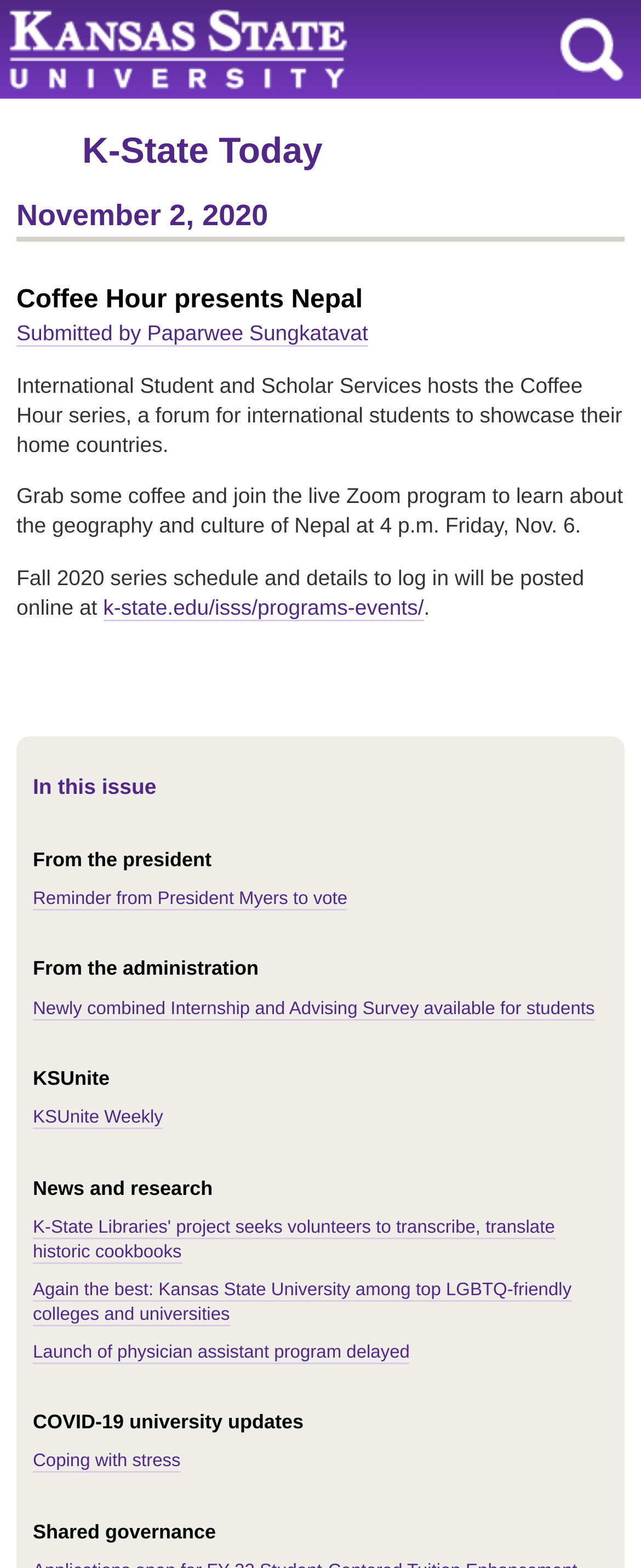Describe every aspect of the webpage in a detailed manner.

The webpage appears to be a university news and events page, specifically from Kansas State University. At the top, there is a heading with the university's name, accompanied by a search link on the right side. Below this, there is a heading "K-State Today" with a link to it. The date "November 2, 2020" is displayed prominently.

The main content of the page is focused on an event called "Coffee Hour presents Nepal", which is hosted by International Student and Scholar Services. There is a brief description of the event, which will take place on Friday, November 6, at 4 p.m. via a live Zoom program. The event aims to showcase the geography and culture of Nepal.

Below this, there are several sections with headings, including "In this issue", "From the president", "From the administration", "KSUnite", "News and research", "COVID-19 university updates", and "Shared governance". Each section contains links to various news articles, events, and updates related to the university.

There are no images on the page, and the layout is primarily composed of text-based elements, including headings, links, and static text. The overall structure of the page is organized, with clear headings and concise text, making it easy to navigate and find specific information.